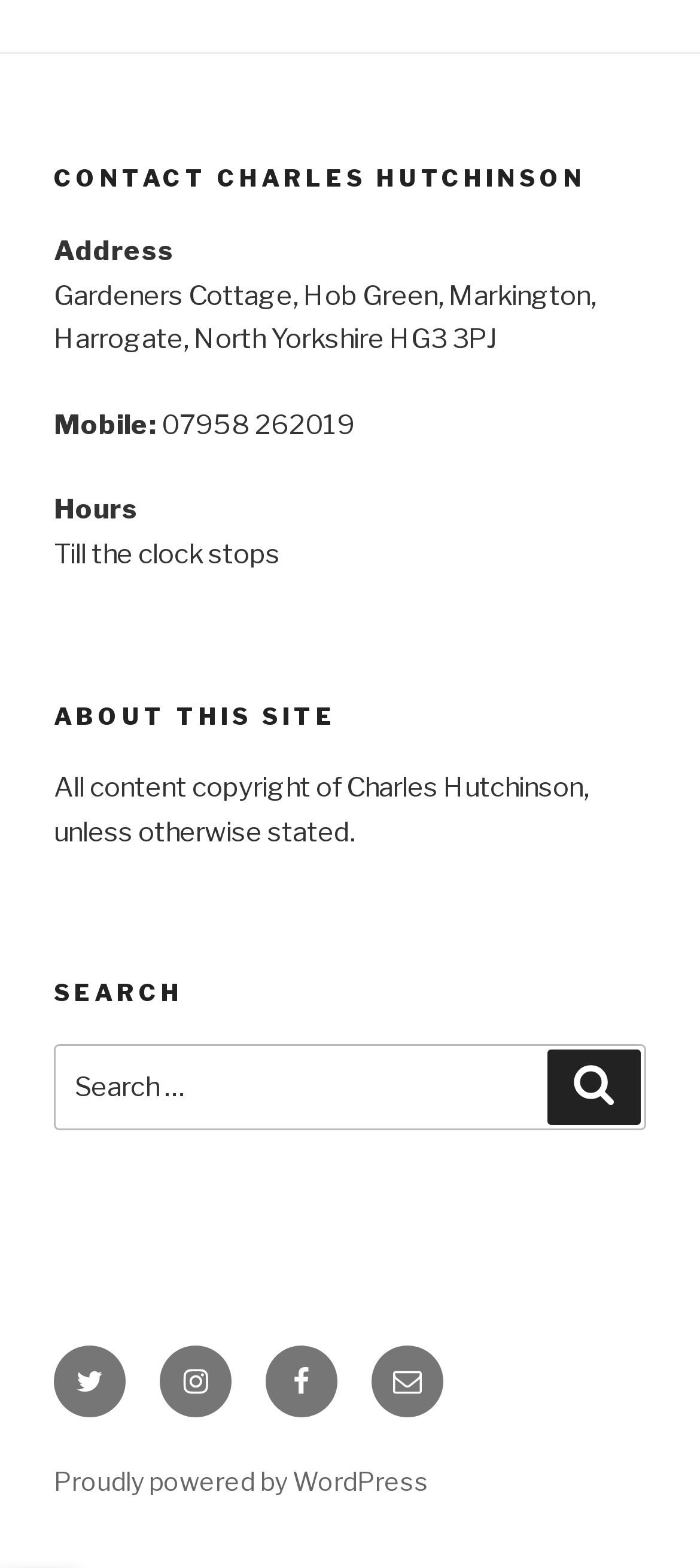What is the address of Charles Hutchinson?
Please use the visual content to give a single word or phrase answer.

Gardeners Cottage, Hob Green, Markington, Harrogate, North Yorkshire HG3 3PJ